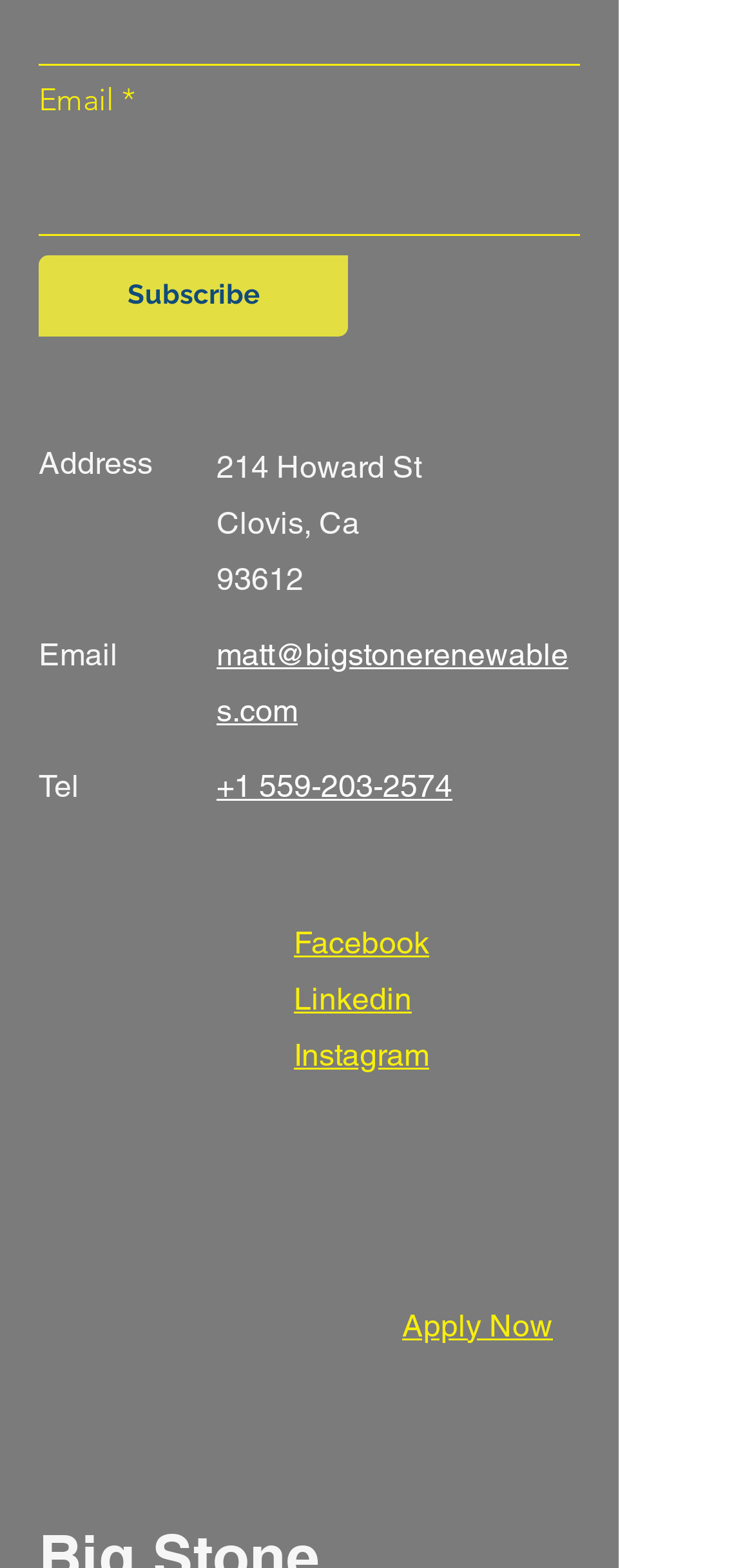Answer this question in one word or a short phrase: What social media platforms does the company have?

Facebook, Linkedin, Instagram